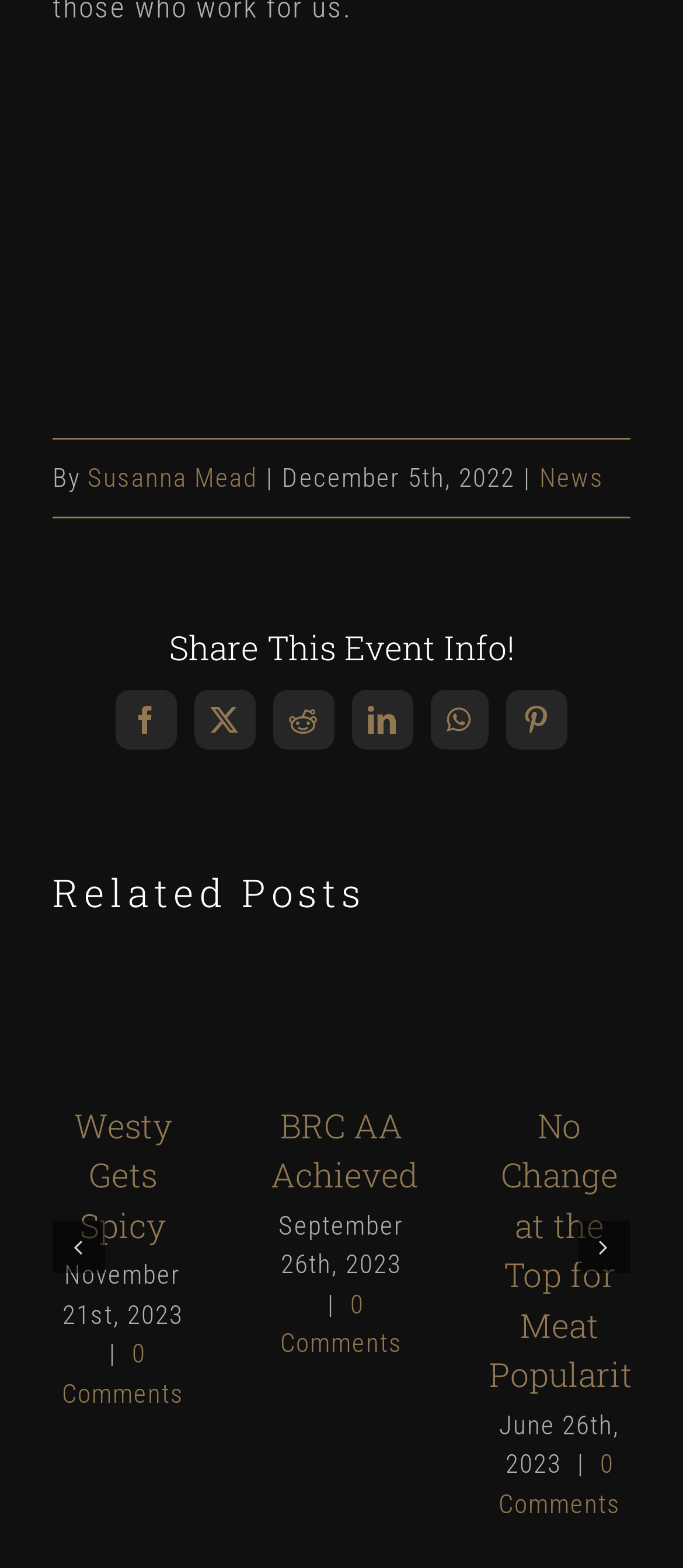How many related posts are there?
Using the image, respond with a single word or phrase.

3